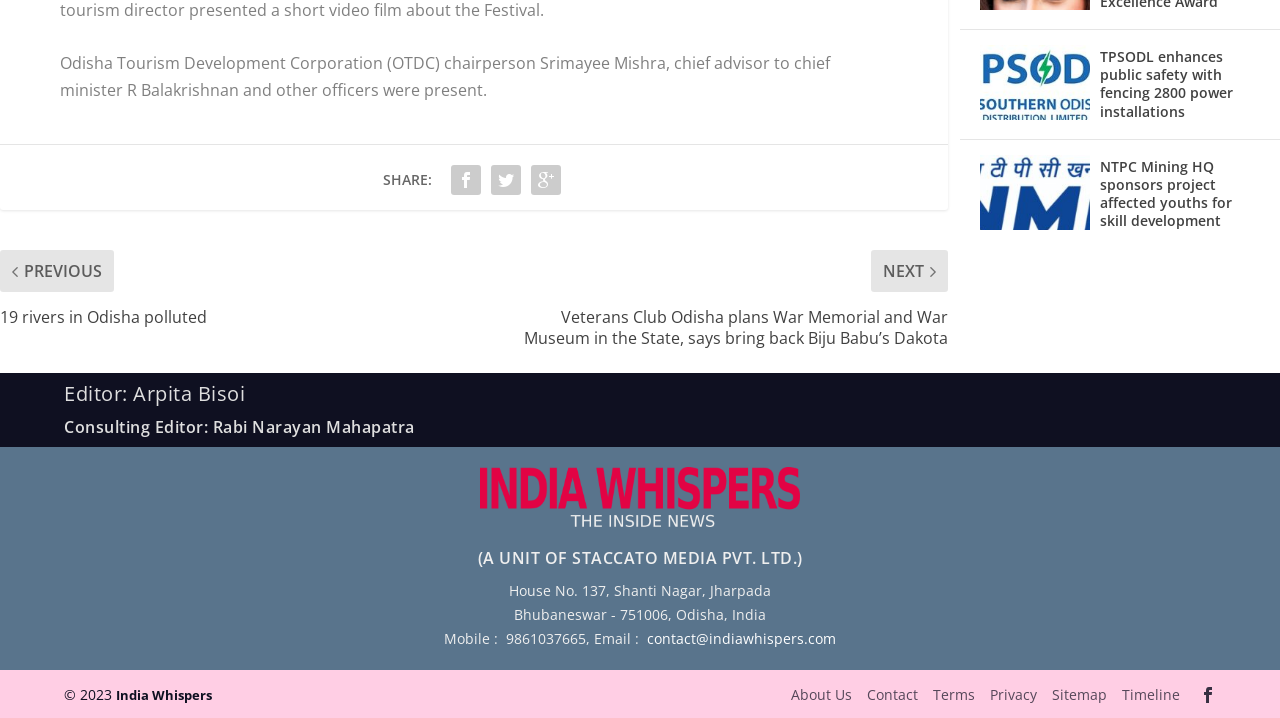Based on the provided description, "Timeline", find the bounding box of the corresponding UI element in the screenshot.

[0.877, 0.954, 0.922, 0.981]